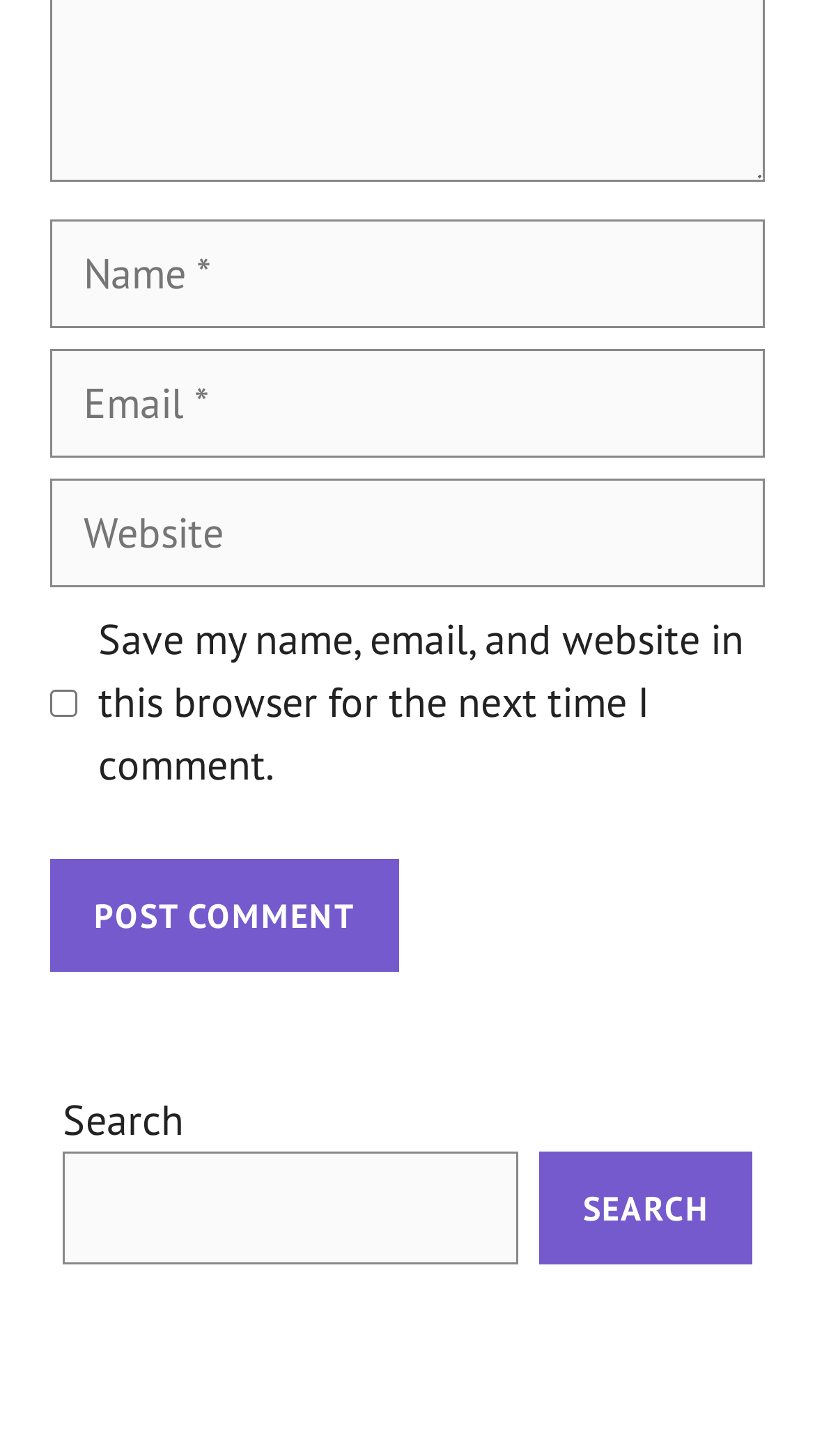Carefully observe the image and respond to the question with a detailed answer:
How many buttons are on the webpage?

There are three buttons on the webpage: the 'Post Comment' button, the 'Search' button, and the checkbox button.